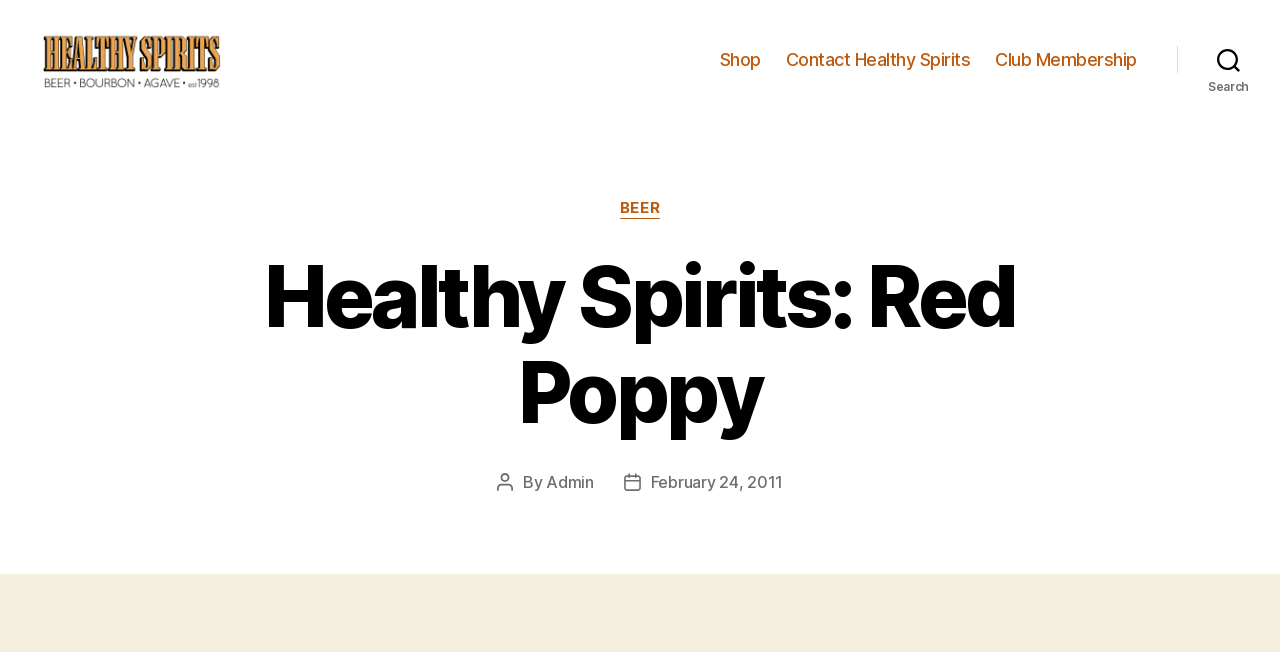Generate a comprehensive description of the webpage content.

The webpage is about Healthy Spirits: Red Poppy. At the top left, there is a link. Below it, there is a horizontal navigation bar with three links: "Shop", "Contact Healthy Spirits", and "Club Membership", aligned from left to right. 

On the top right, there is a search button. When expanded, it displays a header with several elements. In the middle of the page, there is a heading "Healthy Spirits: Red Poppy". Below the heading, there are categories with a link to "BEER". 

Further down, there is information about a post, including the author and date. The author is "Admin", and the post date is "February 24, 2011".